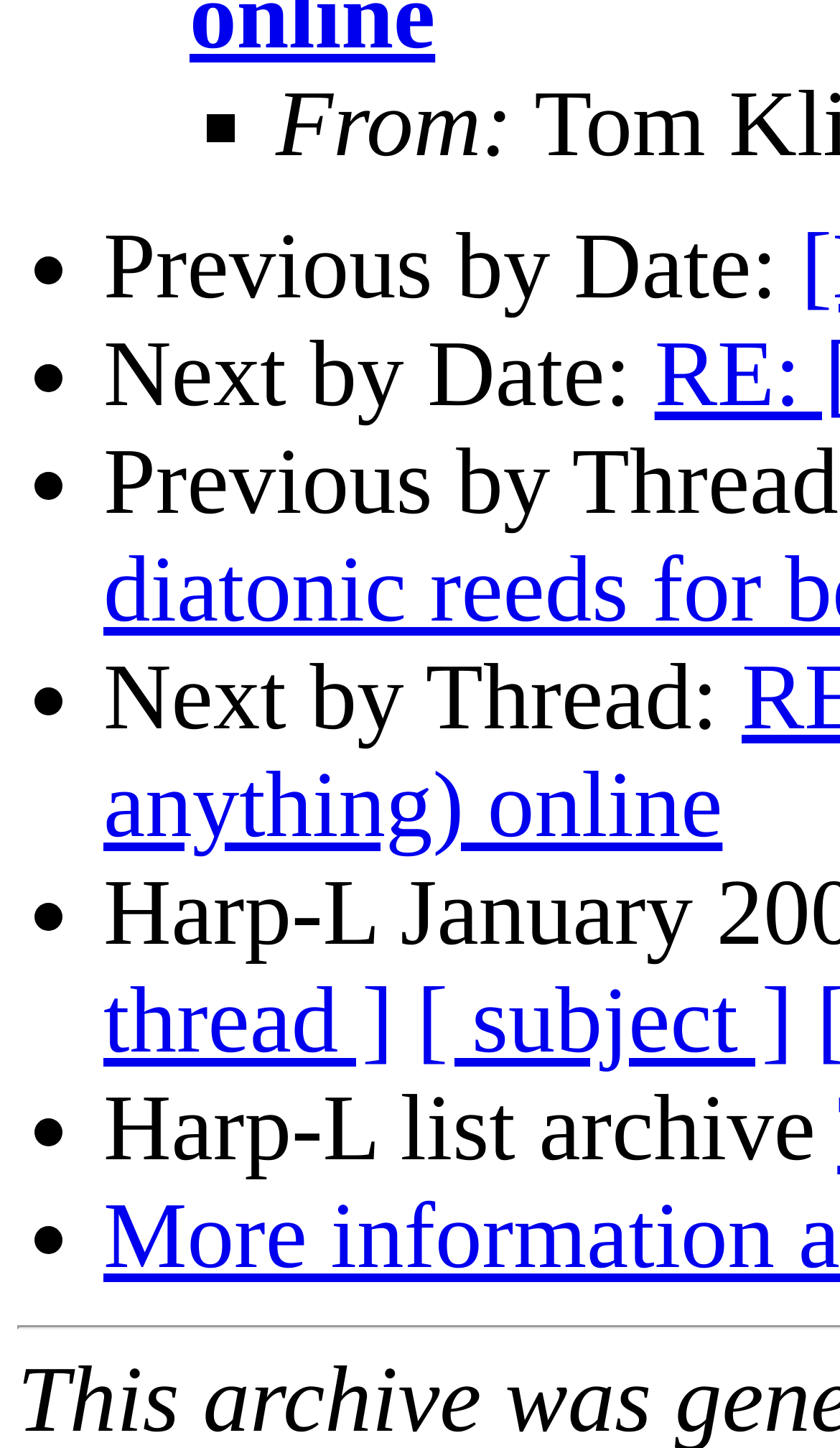What is the last option in the list?
Answer briefly with a single word or phrase based on the image.

Harp-L list archive